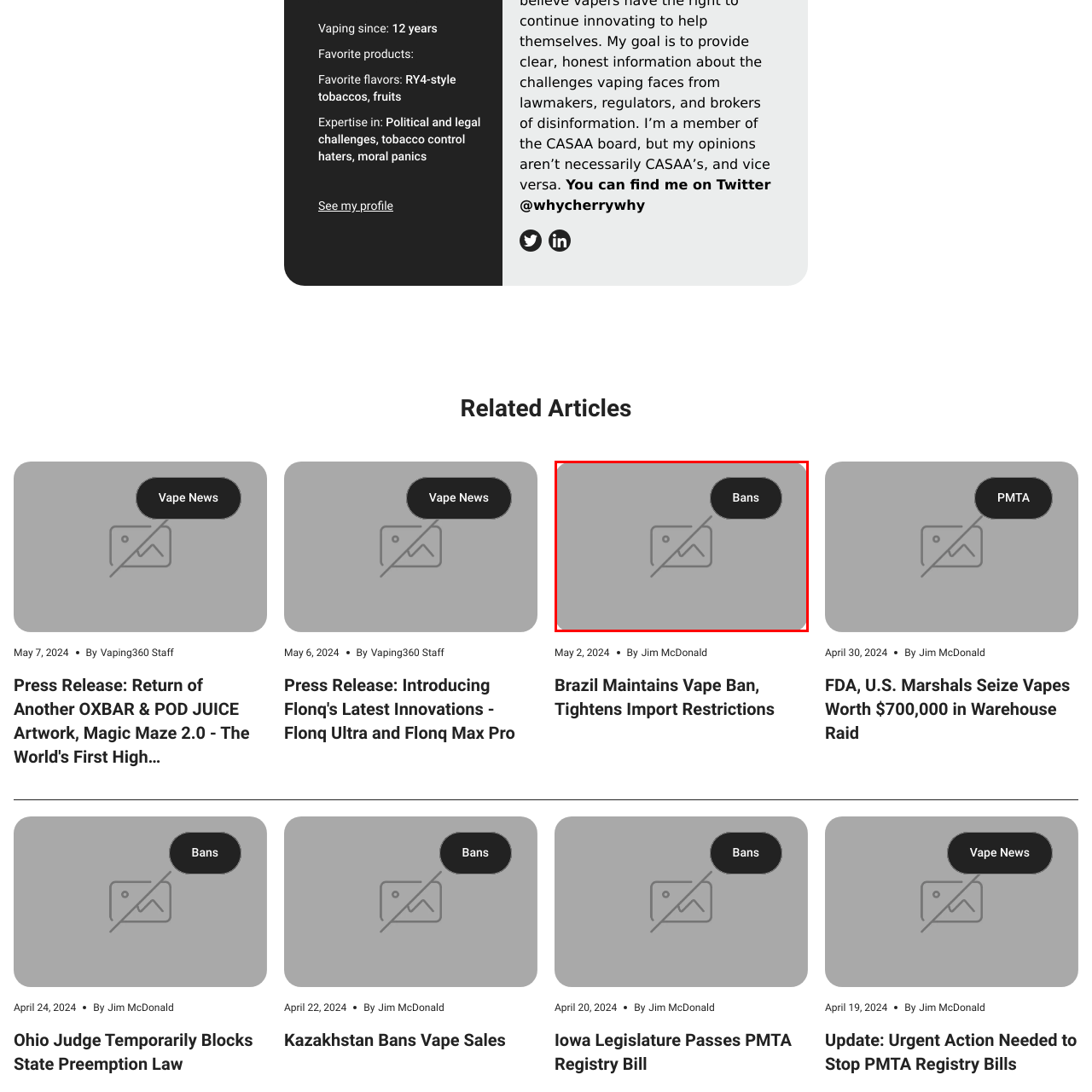Please scrutinize the image marked by the red boundary and answer the question that follows with a detailed explanation, using the image as evidence: 
What is the image urging readers to do?

The image is encouraging readers to explore the implications of restrictions on vaping products, prompting them to read the article and learn more about the legal matters affecting the industry.